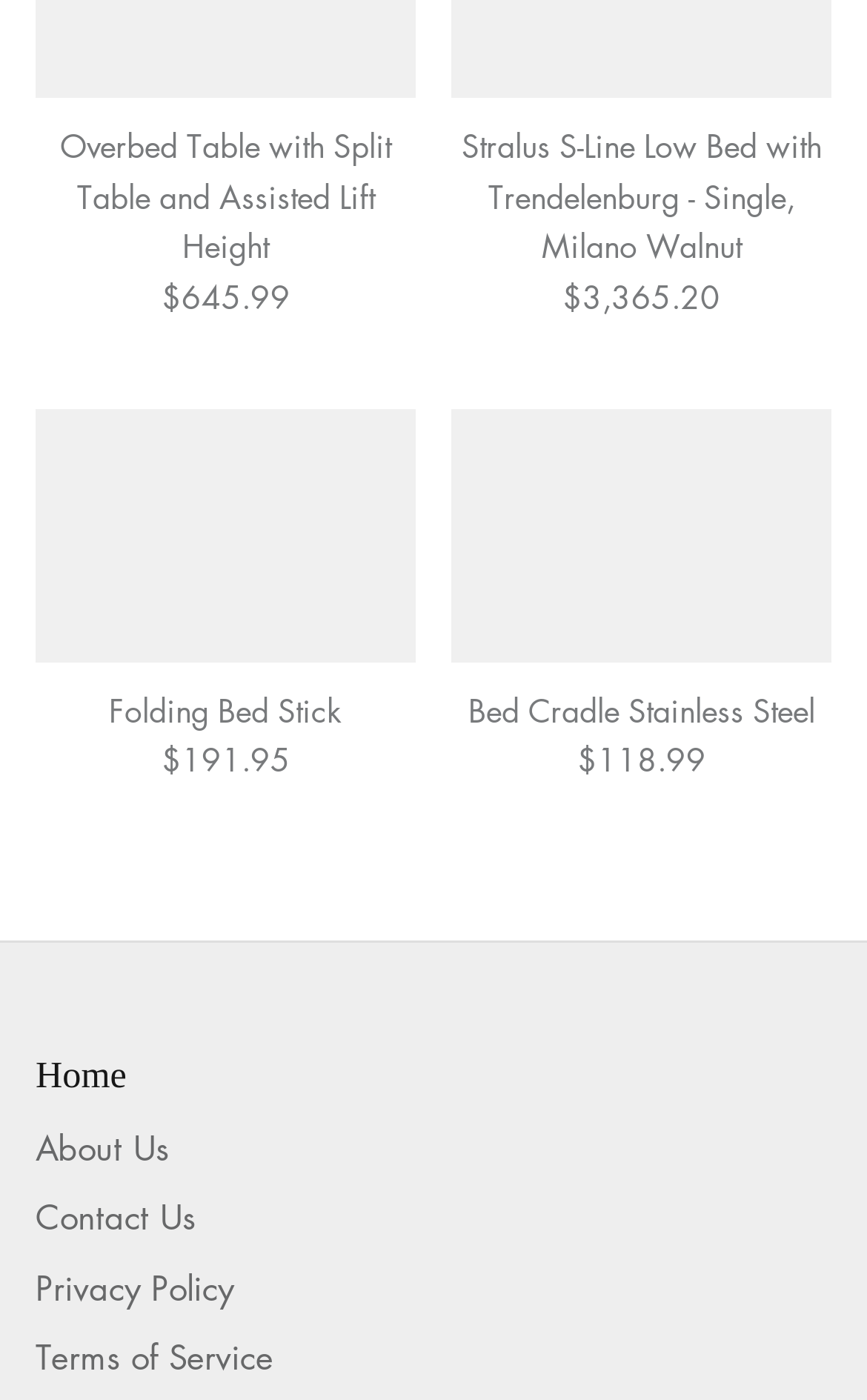Find the bounding box coordinates of the area that needs to be clicked in order to achieve the following instruction: "View Folding Bed Stick product". The coordinates should be specified as four float numbers between 0 and 1, i.e., [left, top, right, bottom].

[0.041, 0.292, 0.479, 0.473]